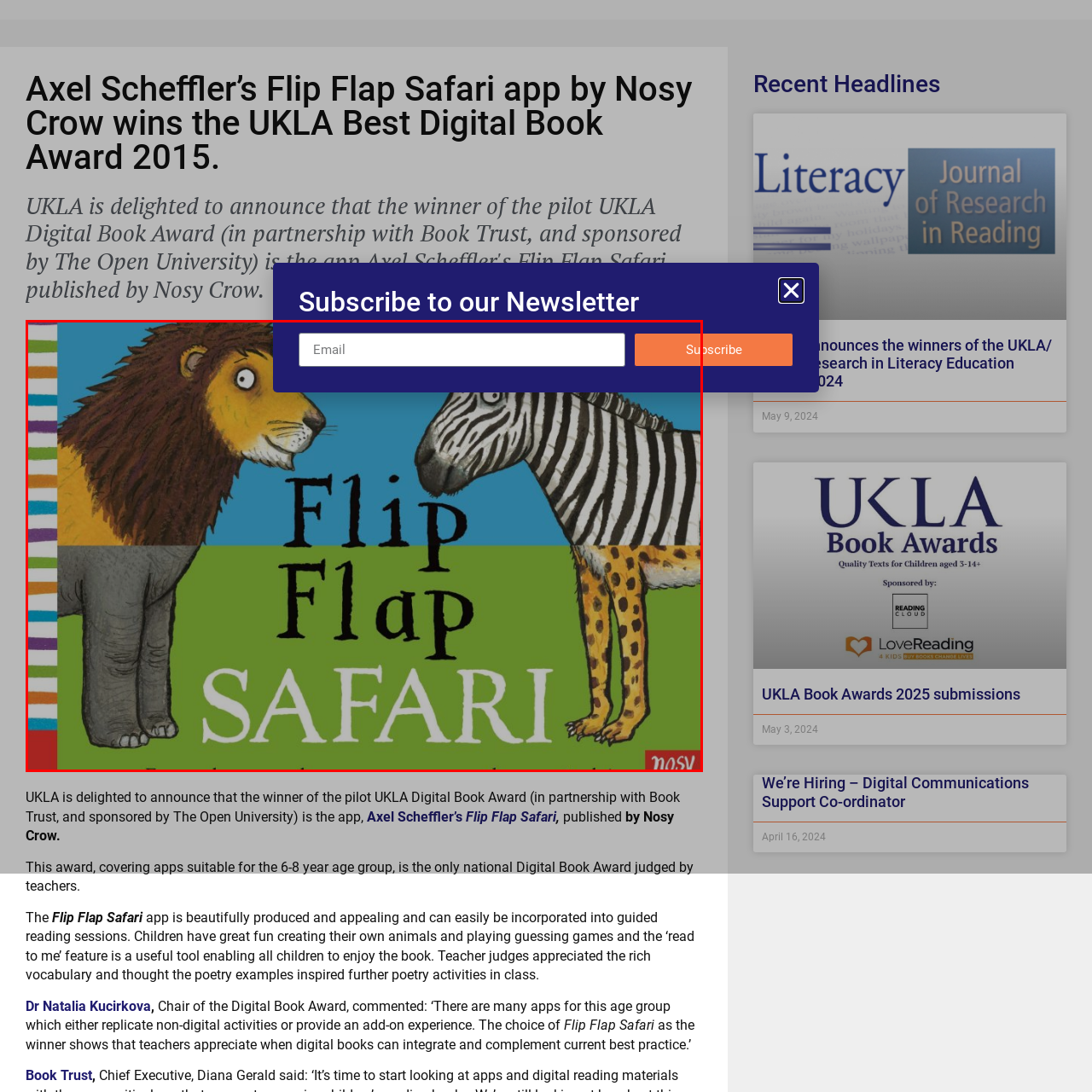Provide a comprehensive description of the image located within the red boundary.

The image showcases the vibrant cover of "Flip Flap Safari," an engaging app designed for children. Featuring playful illustrations of a lion and a zebra, the app's title is prominently displayed in large, bold letters, inviting interaction and exploration. The lively colors of the background—bright blue and fresh green—add to the whimsical appeal, making it visually appealing to young readers. This digital book has won recognition for its educational value, encouraging creativity and learning through interactive gameplay.